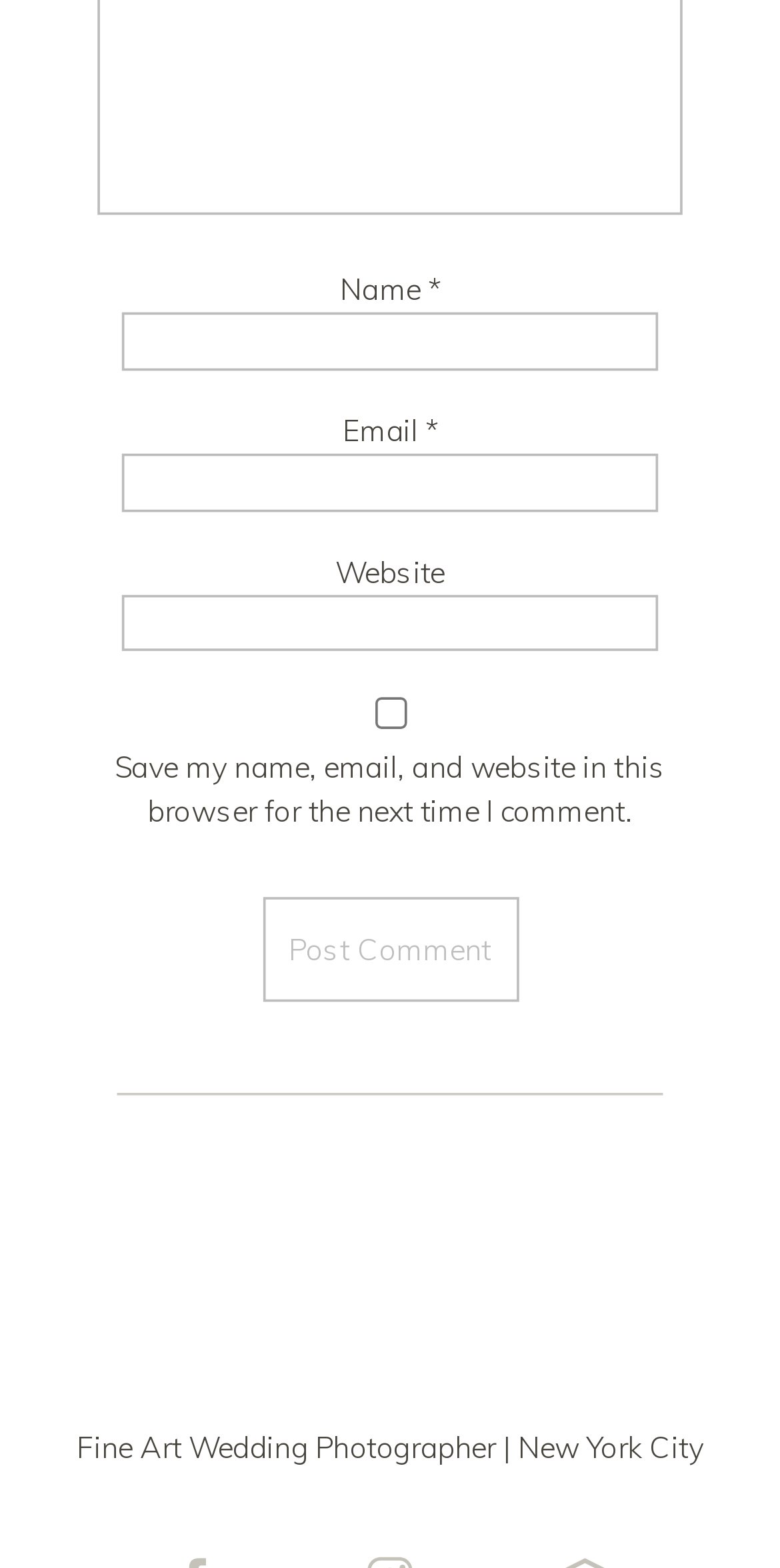Provide a one-word or short-phrase answer to the question:
What is the required information to post a comment?

Name and Email